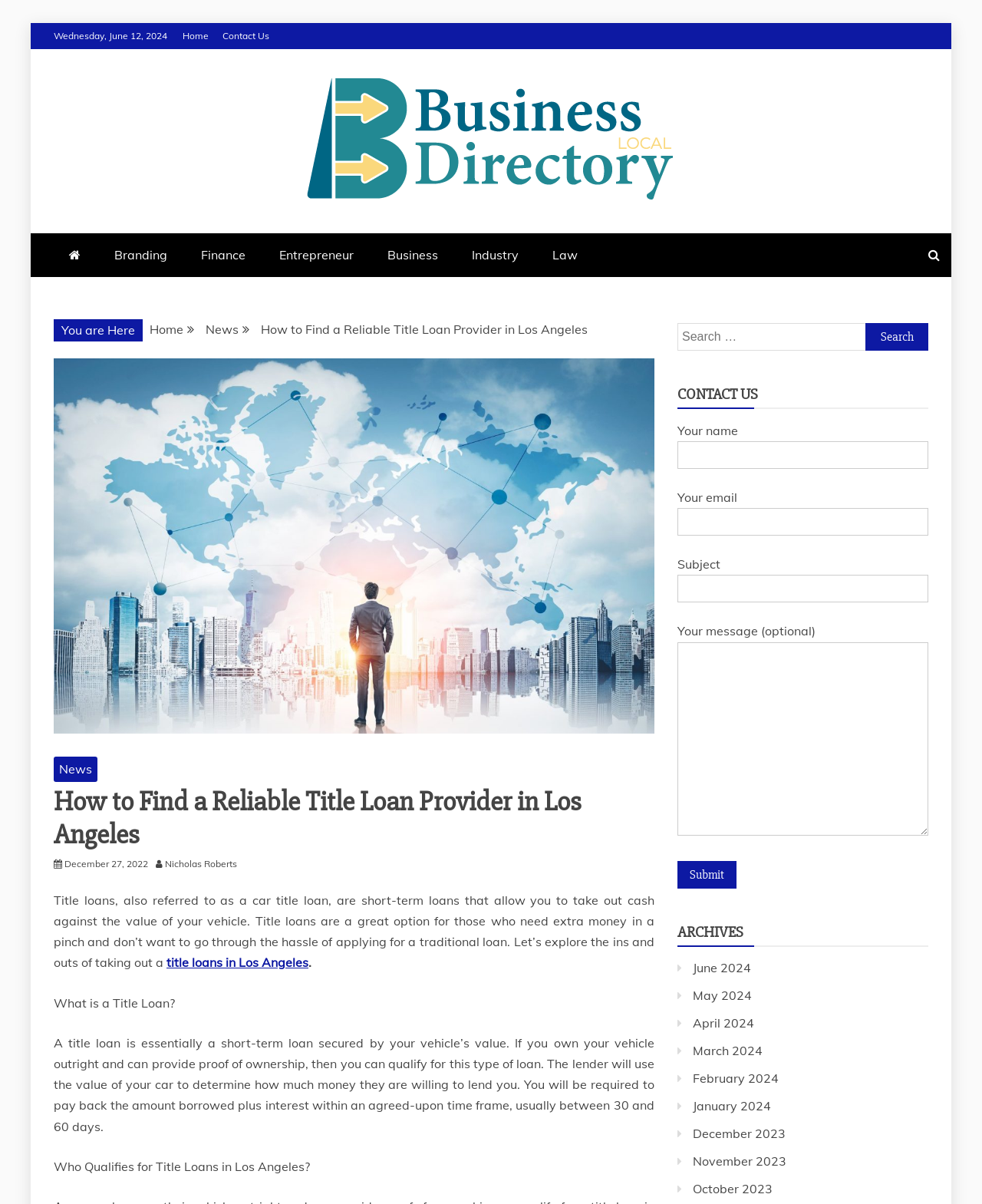Please find the bounding box coordinates of the element that needs to be clicked to perform the following instruction: "Search for something". The bounding box coordinates should be four float numbers between 0 and 1, represented as [left, top, right, bottom].

[0.69, 0.268, 0.945, 0.291]